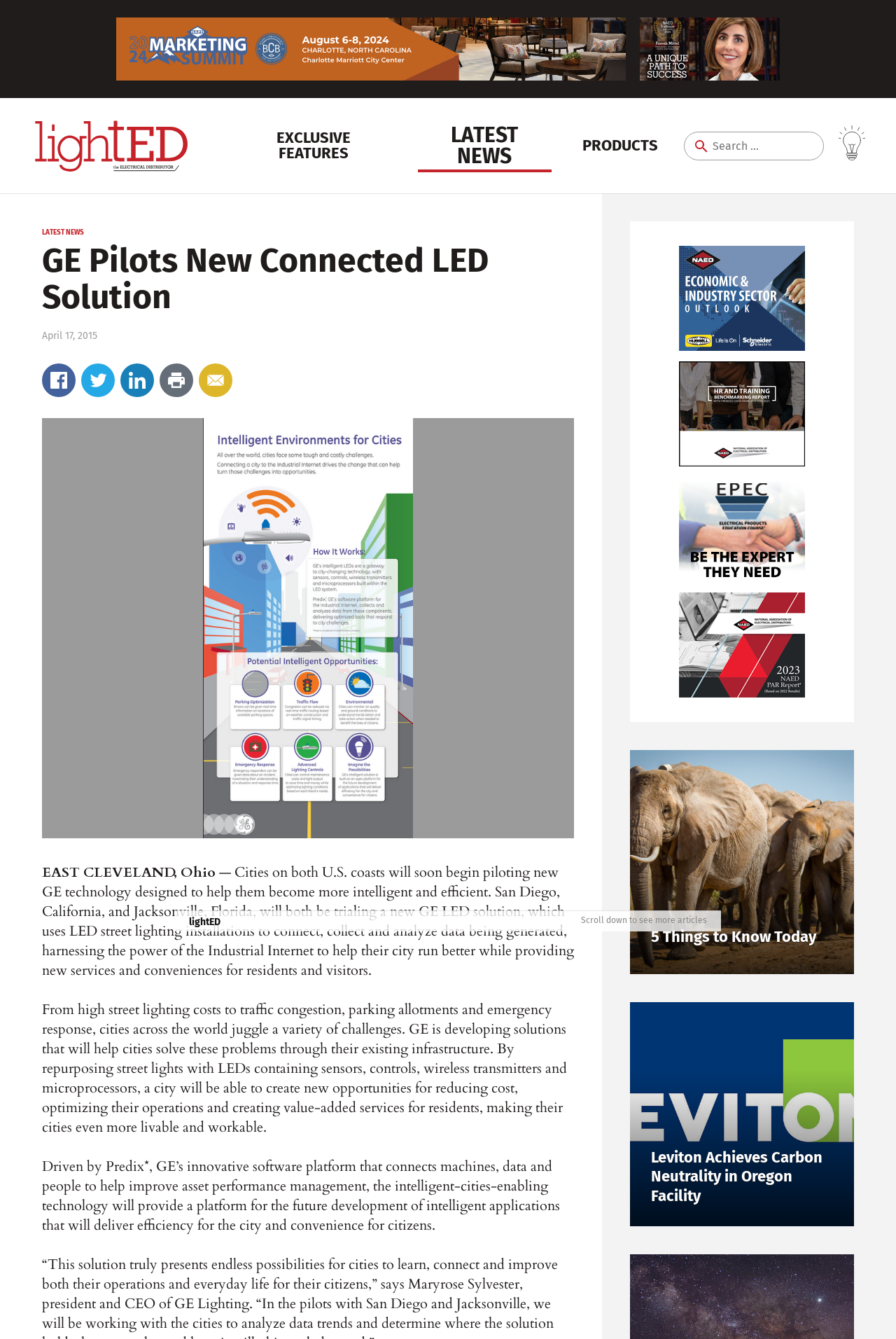Provide an in-depth description of the elements and layout of the webpage.

The webpage is about GE's new connected LED solution, lightED. At the top, there are two images, one on the left and one on the right, taking up about half of the screen width each. Below these images, there are four links: "EXCLUSIVE FEATURES", "LATEST NEWS", "PRODUCTS", and a search bar with a magnifying glass icon. The search bar is accompanied by a "Search for:" label.

On the left side of the page, there is a section with three headings: "LATEST NEWS", "GE Pilots New Connected LED Solution", and "April 17, 2015". Below these headings, there are five links, each with a small icon. Next to these links, there is a large image related to the news article.

The main content of the page is divided into three paragraphs. The first paragraph describes how cities on both U.S. coasts will be piloting new GE technology to become more intelligent and efficient. The second paragraph explains how GE is developing solutions to help cities solve problems through their existing infrastructure. The third paragraph discusses how the intelligent-cities-enabling technology will provide a platform for the future development of intelligent applications.

On the right side of the page, there are four links, each with a small image. Below these links, there are two news articles with headings: "5 Things to Know Today" and "Leviton Achieves Carbon Neutrality in Oregon Facility". At the bottom of the page, there is a link to "lightED" and a message saying "Scroll down to see more articles".